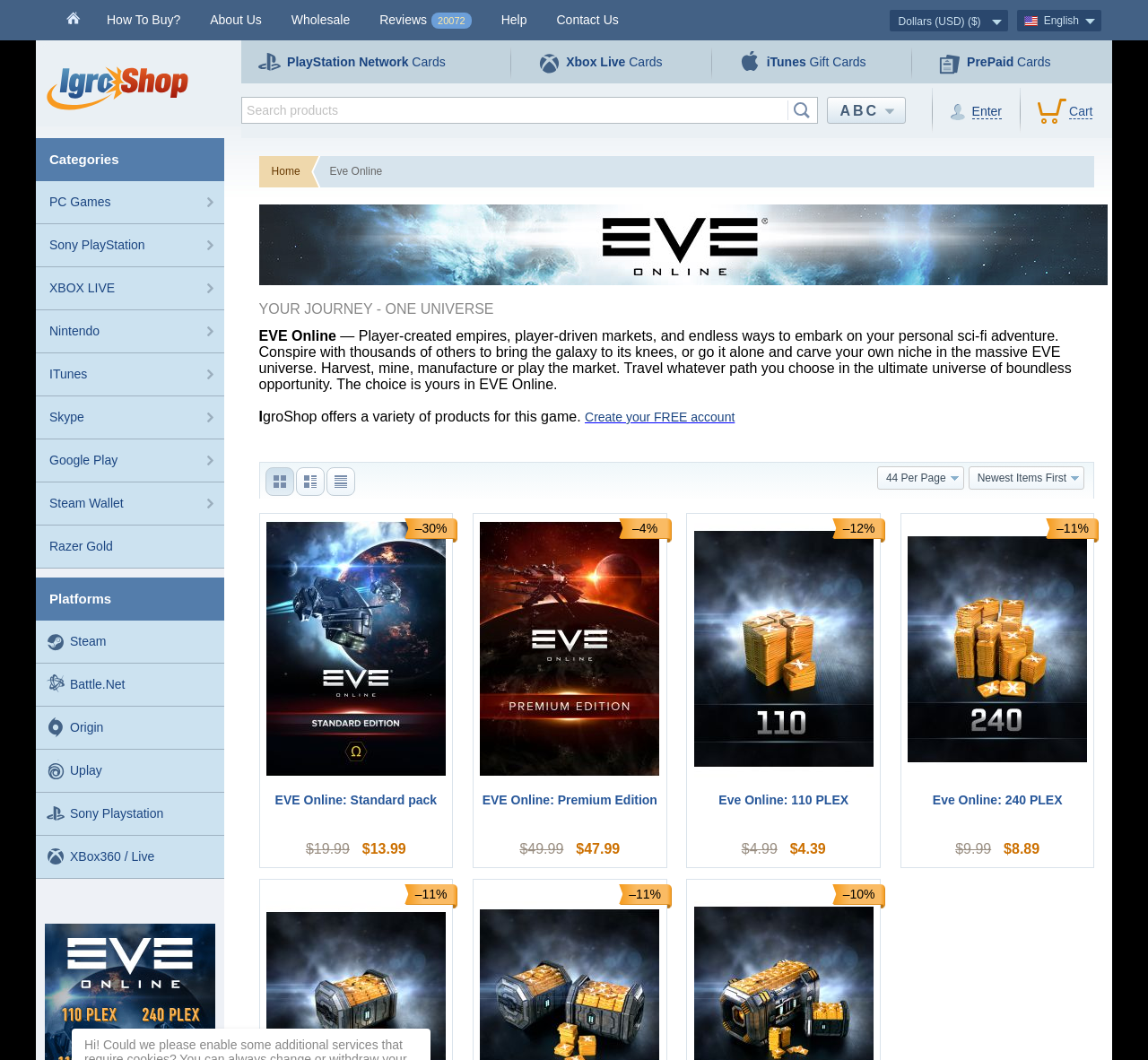Respond to the question below with a single word or phrase:
What is the discount percentage for the 'EVE Online: Premium Edition'?

4%